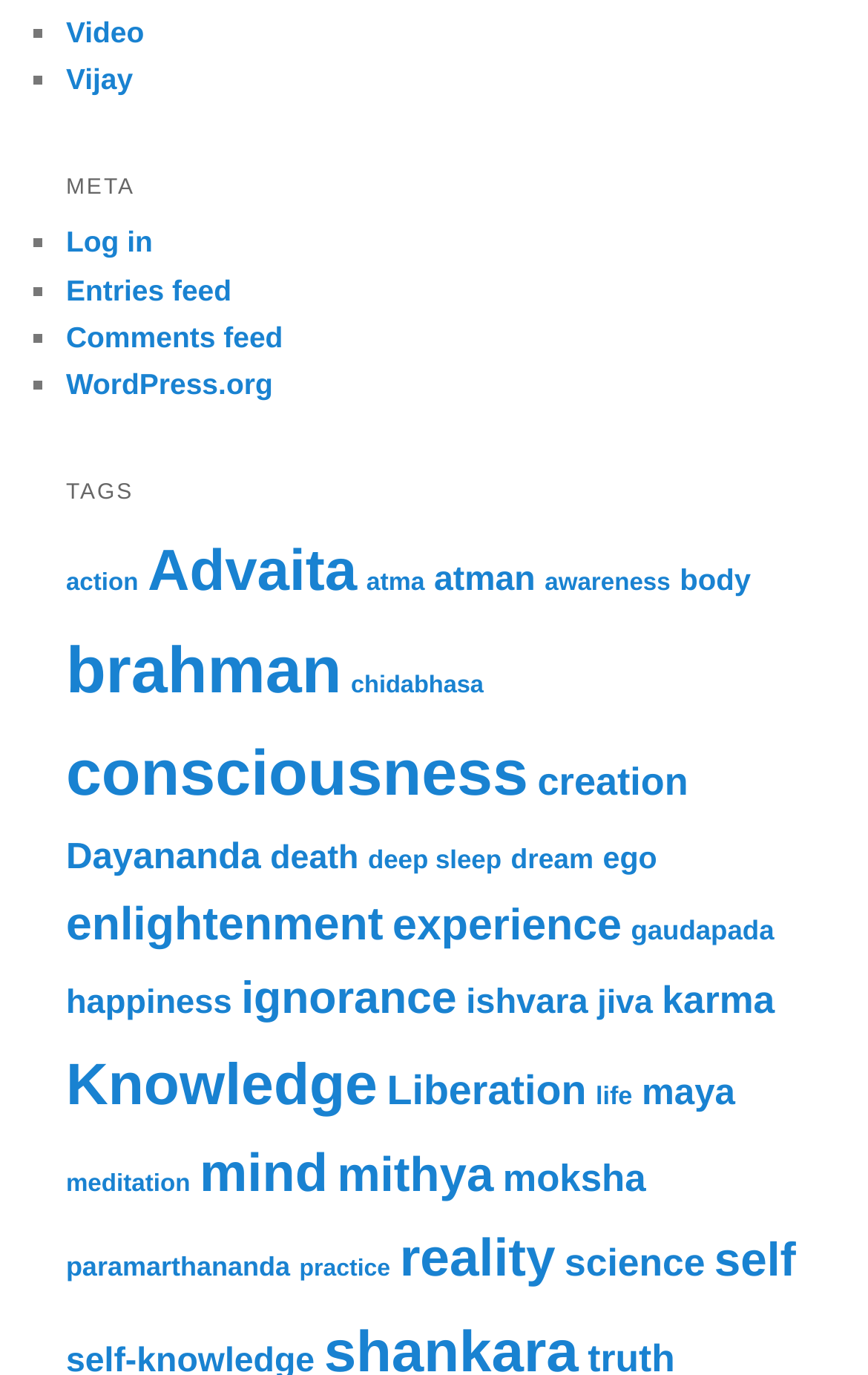How many tags are listed on the webpage?
Using the visual information, answer the question in a single word or phrase.

57